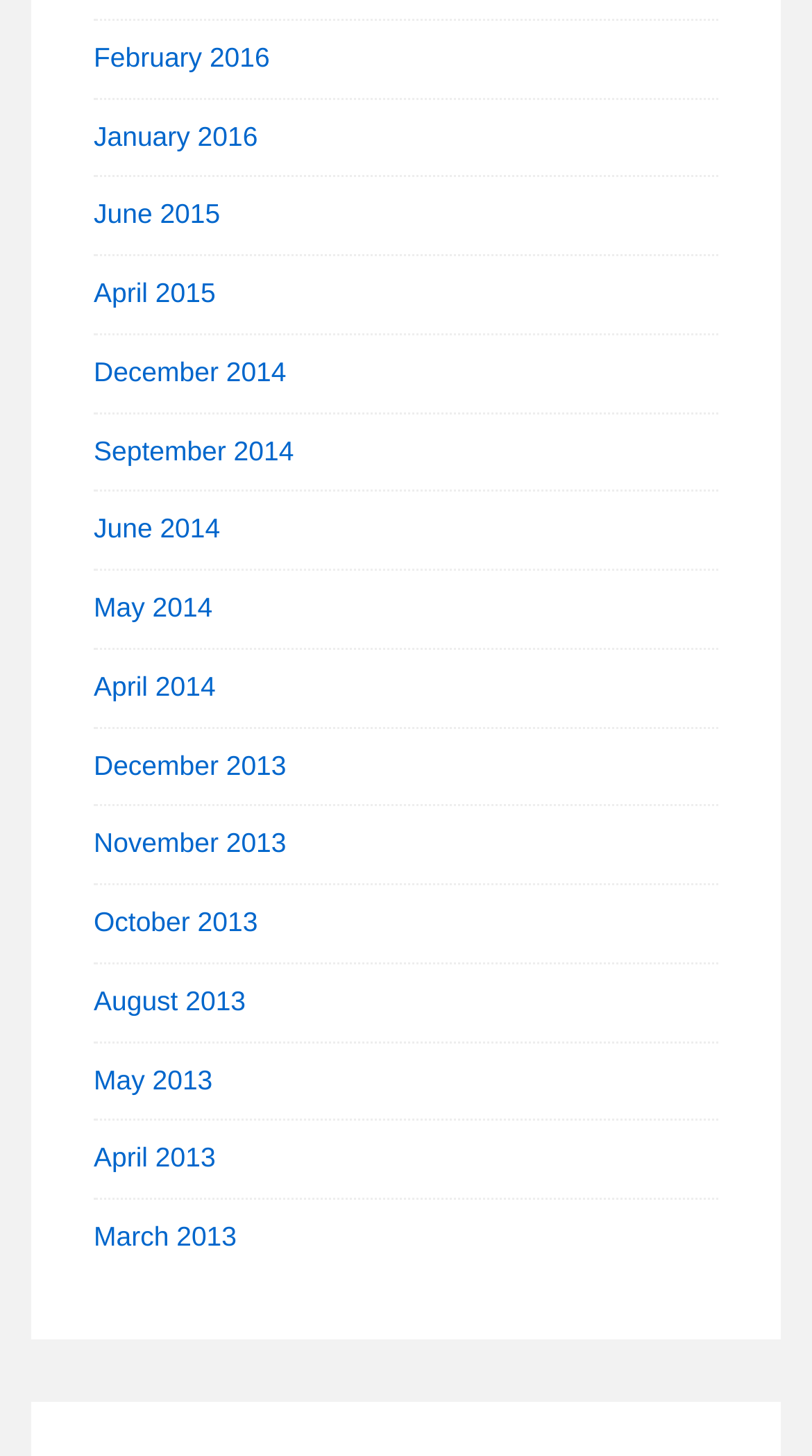Determine the bounding box coordinates of the clickable area required to perform the following instruction: "view February 2016". The coordinates should be represented as four float numbers between 0 and 1: [left, top, right, bottom].

[0.115, 0.029, 0.332, 0.05]